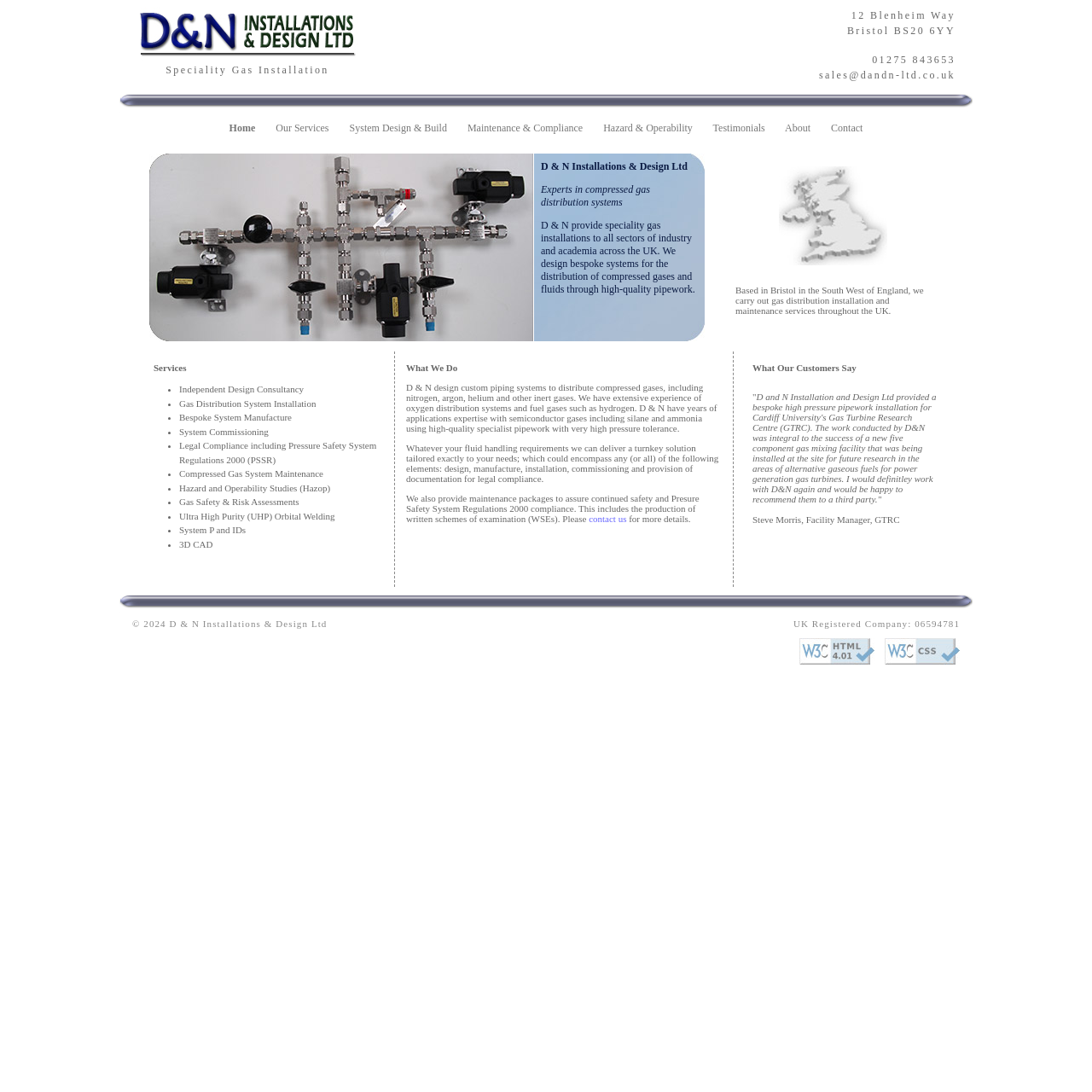Determine the bounding box coordinates of the clickable element to achieve the following action: 'Get in touch with the company for more details'. Provide the coordinates as four float values between 0 and 1, formatted as [left, top, right, bottom].

[0.539, 0.47, 0.574, 0.48]